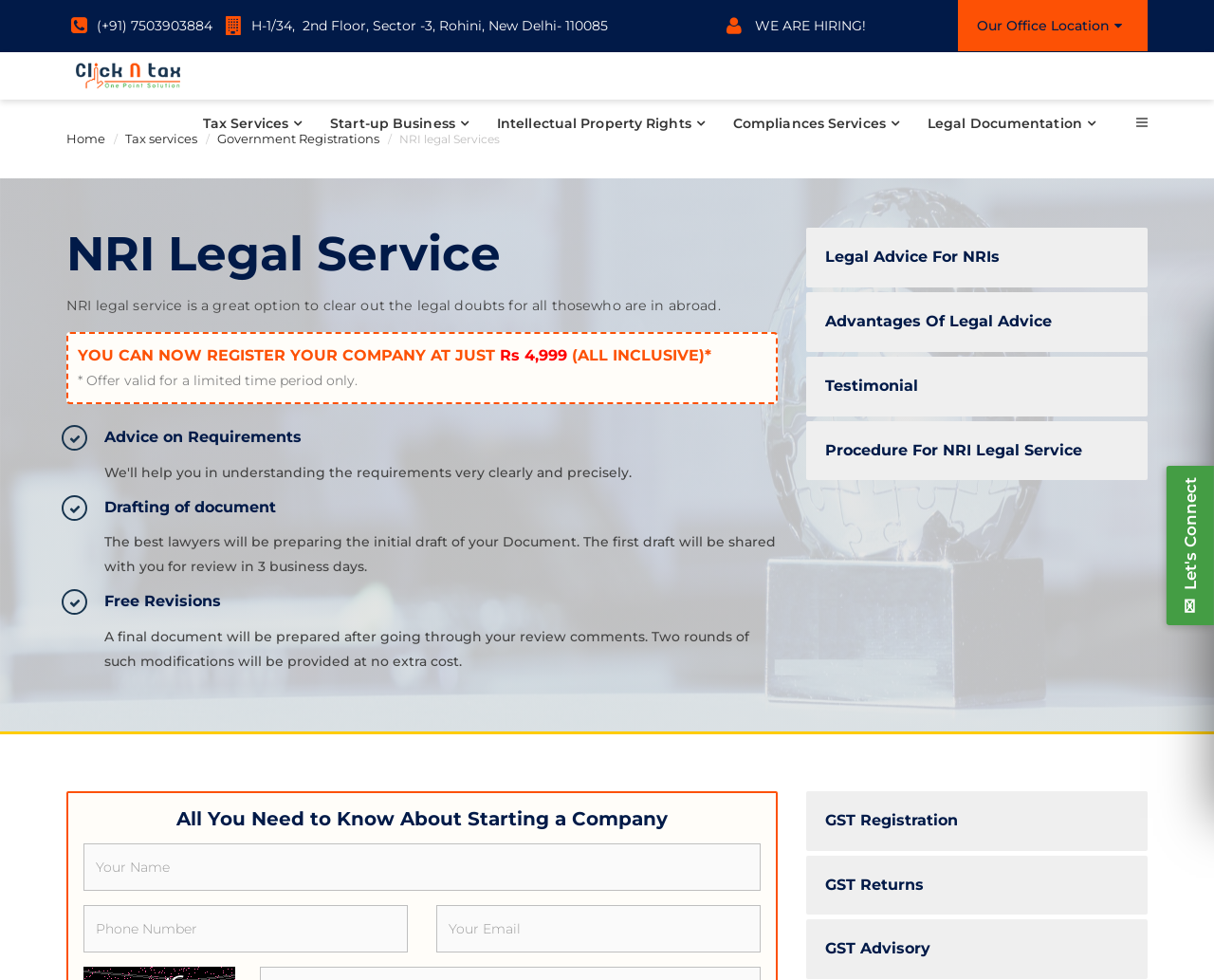Please determine the bounding box coordinates of the element to click on in order to accomplish the following task: "Visit the office location". Ensure the coordinates are four float numbers ranging from 0 to 1, i.e., [left, top, right, bottom].

[0.789, 0.0, 0.945, 0.052]